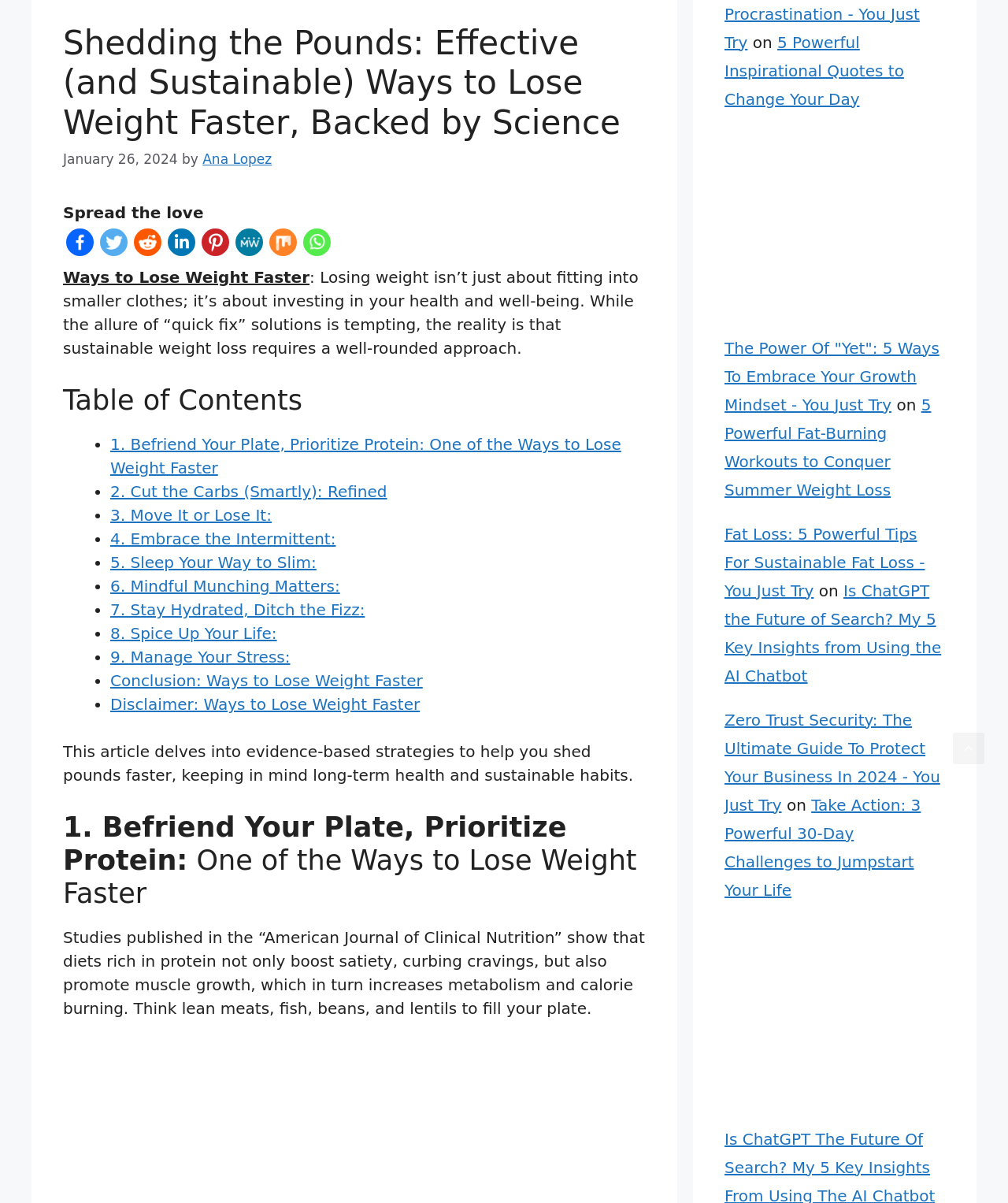With reference to the screenshot, provide a detailed response to the question below:
What is the last point in the table of contents?

The last point in the table of contents can be found by scrolling down to the bottom of the table of contents, where it says 'Conclusion: Ways to Lose Weight Faster'.